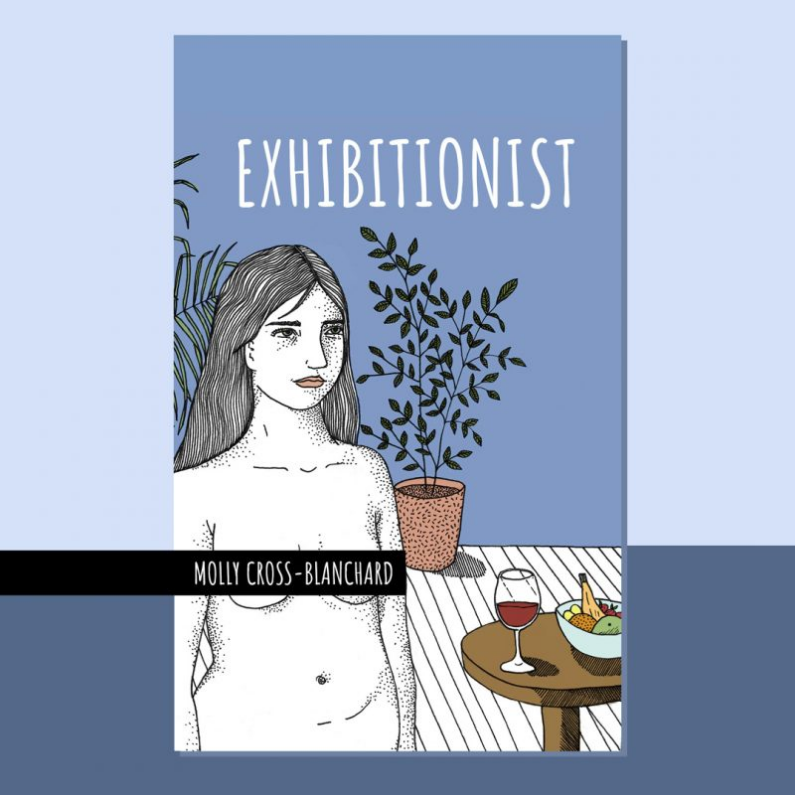What is on the table? Look at the image and give a one-word or short phrase answer.

Glass of red wine and fruits